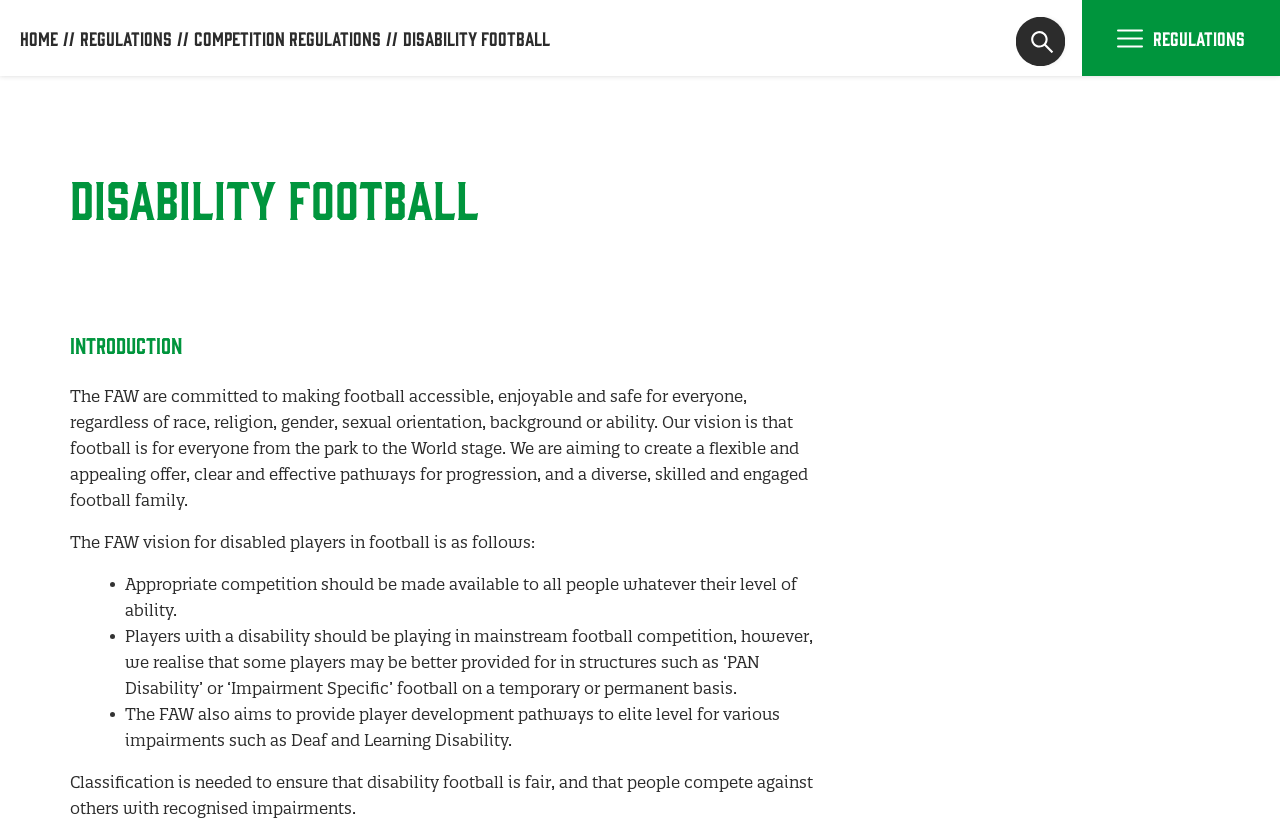Give a short answer using one word or phrase for the question:
What is the purpose of the search box?

To search the handbook